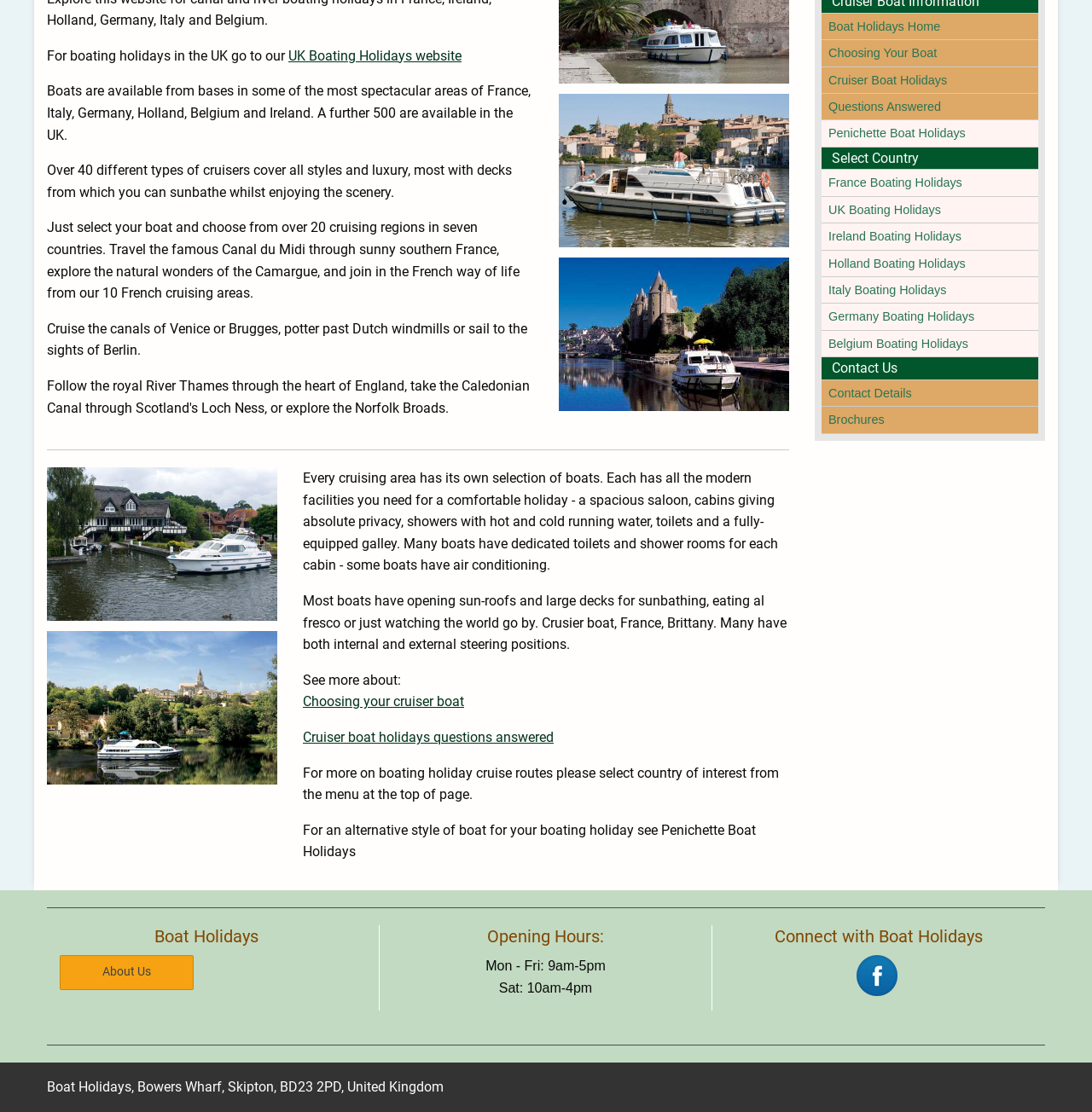Given the description Choosing your cruiser boat, predict the bounding box coordinates of the UI element. Ensure the coordinates are in the format (top-left x, top-left y, bottom-right x, bottom-right y) and all values are between 0 and 1.

[0.277, 0.624, 0.425, 0.638]